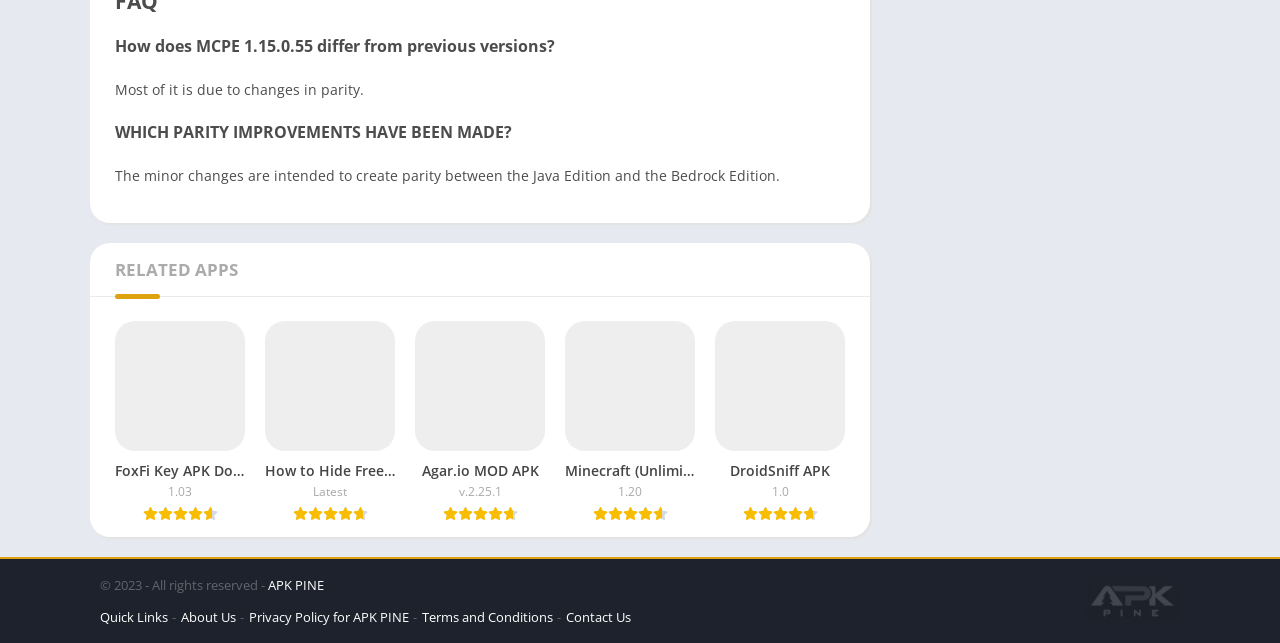Respond to the question with just a single word or phrase: 
What is the purpose of the minor changes in MCPE 1.15.0.55?

Create parity between Java Edition and Bedrock Edition